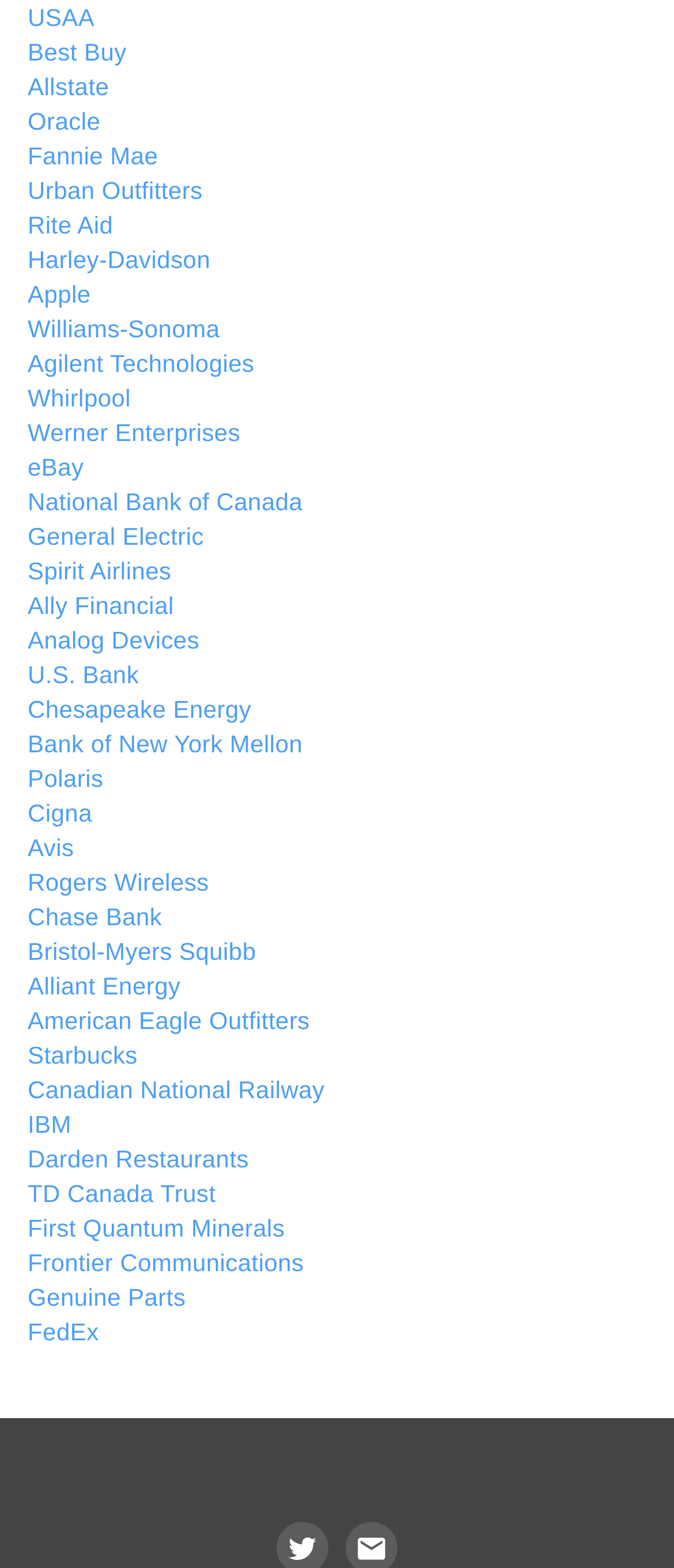Please find the bounding box coordinates of the section that needs to be clicked to achieve this instruction: "Learn about IBM".

[0.041, 0.708, 0.106, 0.726]